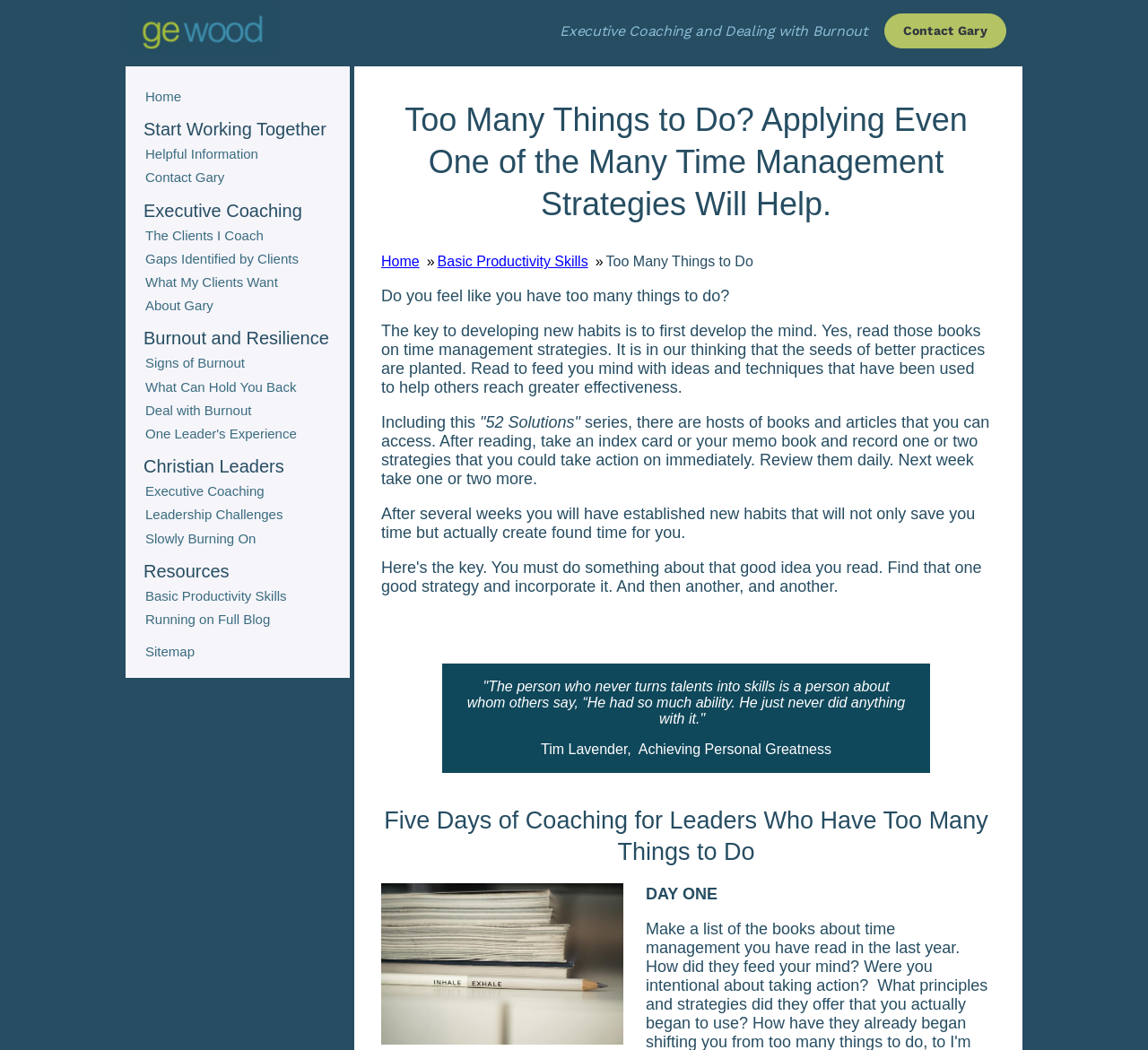Please specify the coordinates of the bounding box for the element that should be clicked to carry out this instruction: "Click on 'Get Clarity'". The coordinates must be four float numbers between 0 and 1, formatted as [left, top, right, bottom].

[0.11, 0.001, 0.243, 0.052]